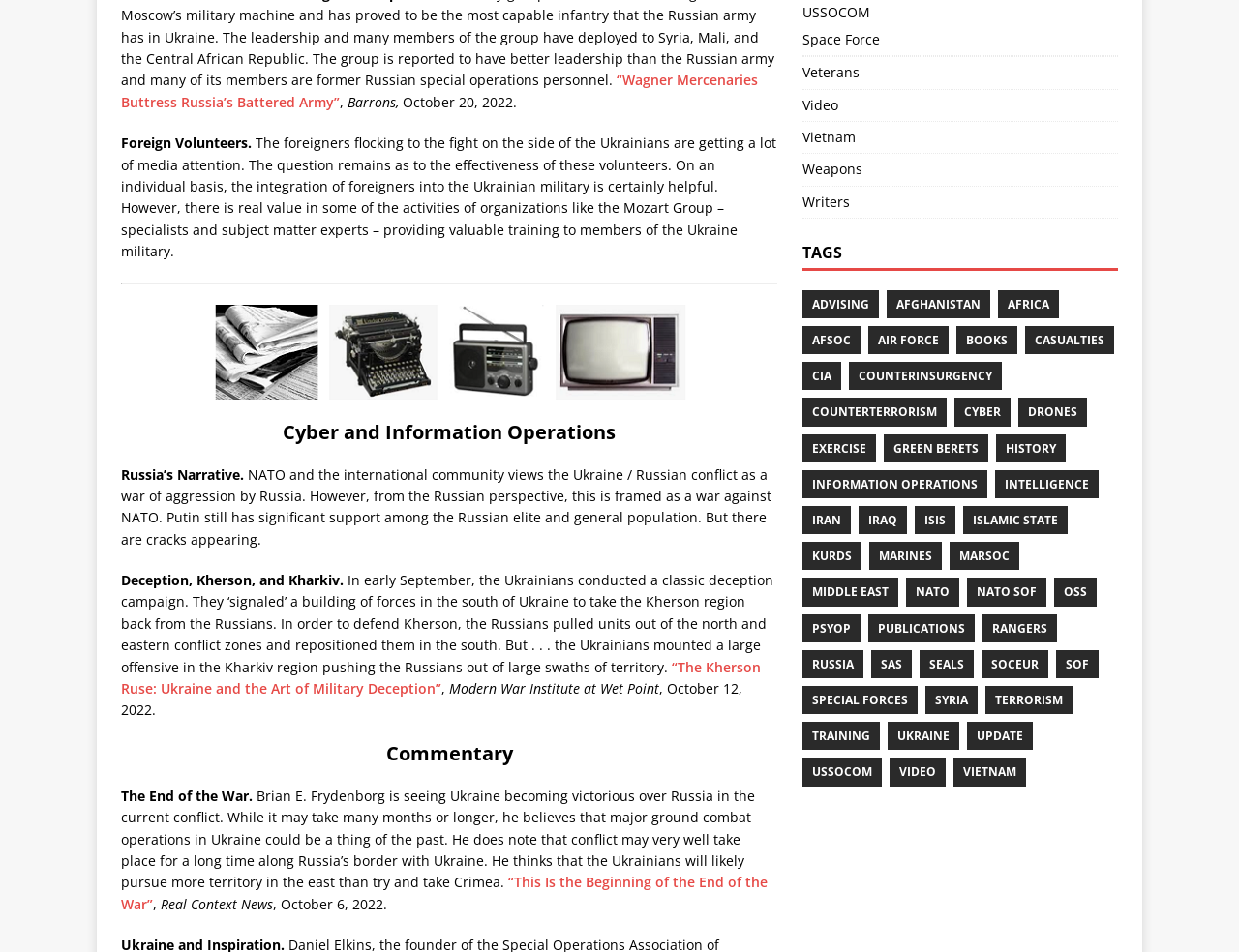What is the title of the link mentioned in the article?
Examine the screenshot and reply with a single word or phrase.

The Kherson Ruse: Ukraine and the Art of Military Deception